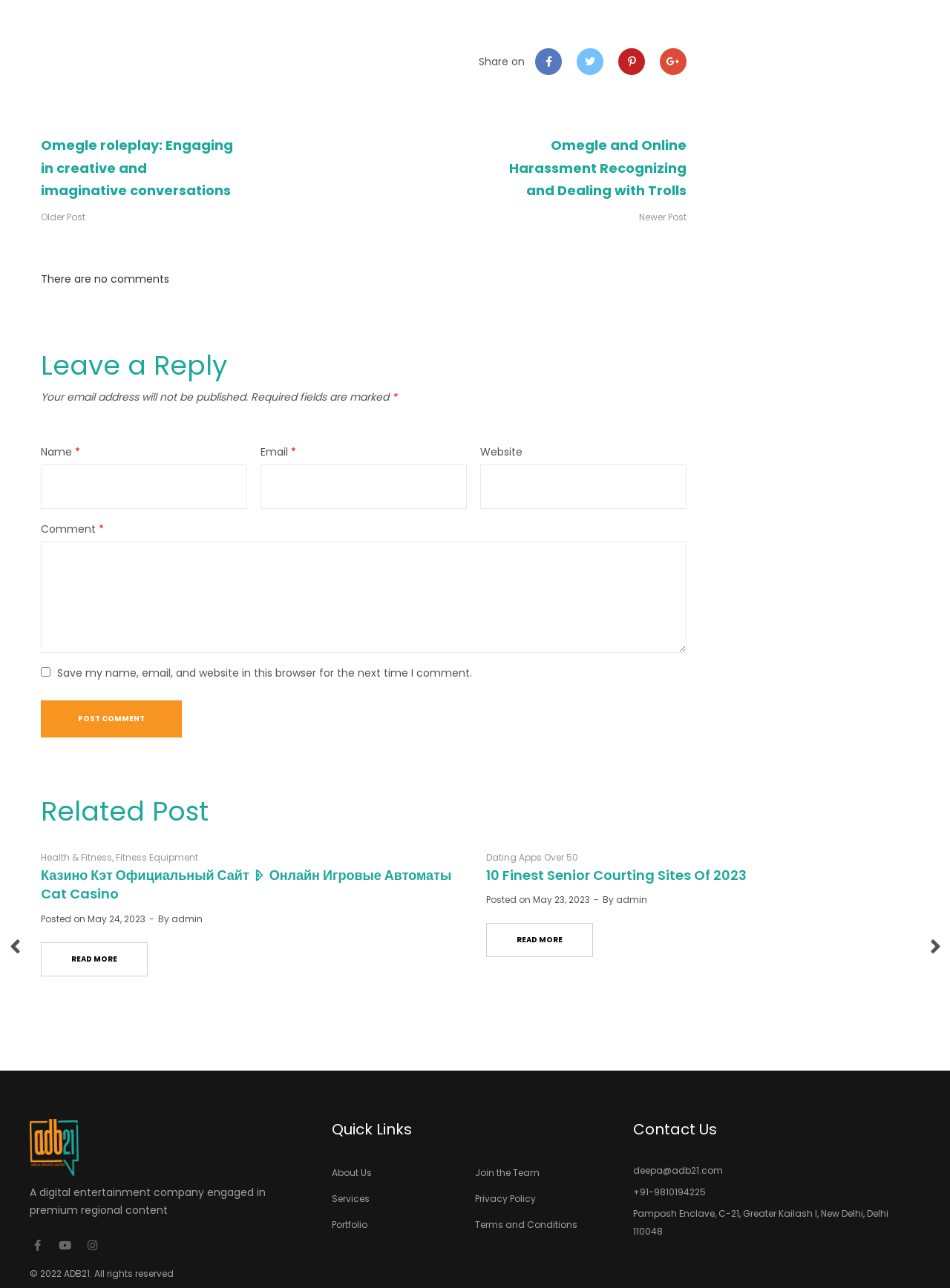Select the bounding box coordinates of the element I need to click to carry out the following instruction: "Post comment".

[0.043, 0.544, 0.191, 0.573]